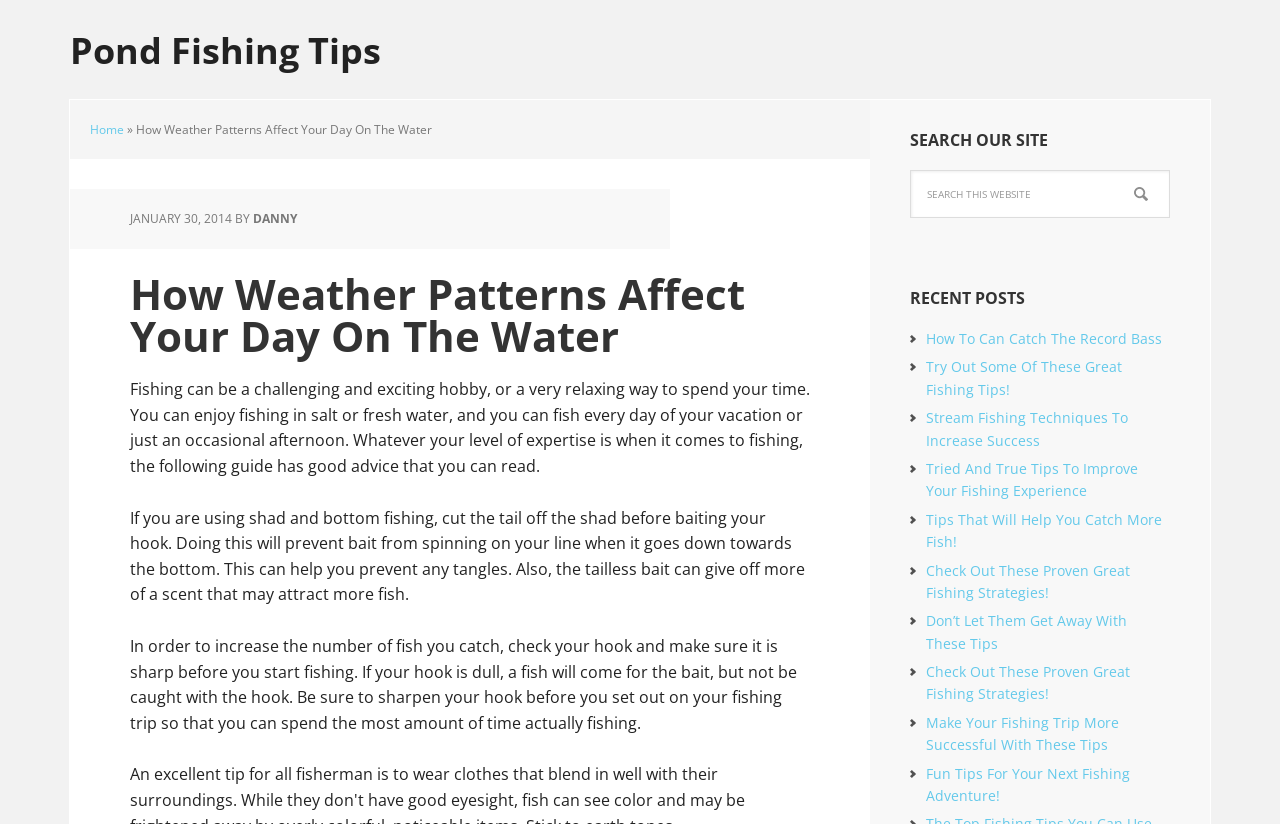Show the bounding box coordinates of the region that should be clicked to follow the instruction: "Read the 'How To Can Catch The Record Bass' article."

[0.723, 0.399, 0.908, 0.422]